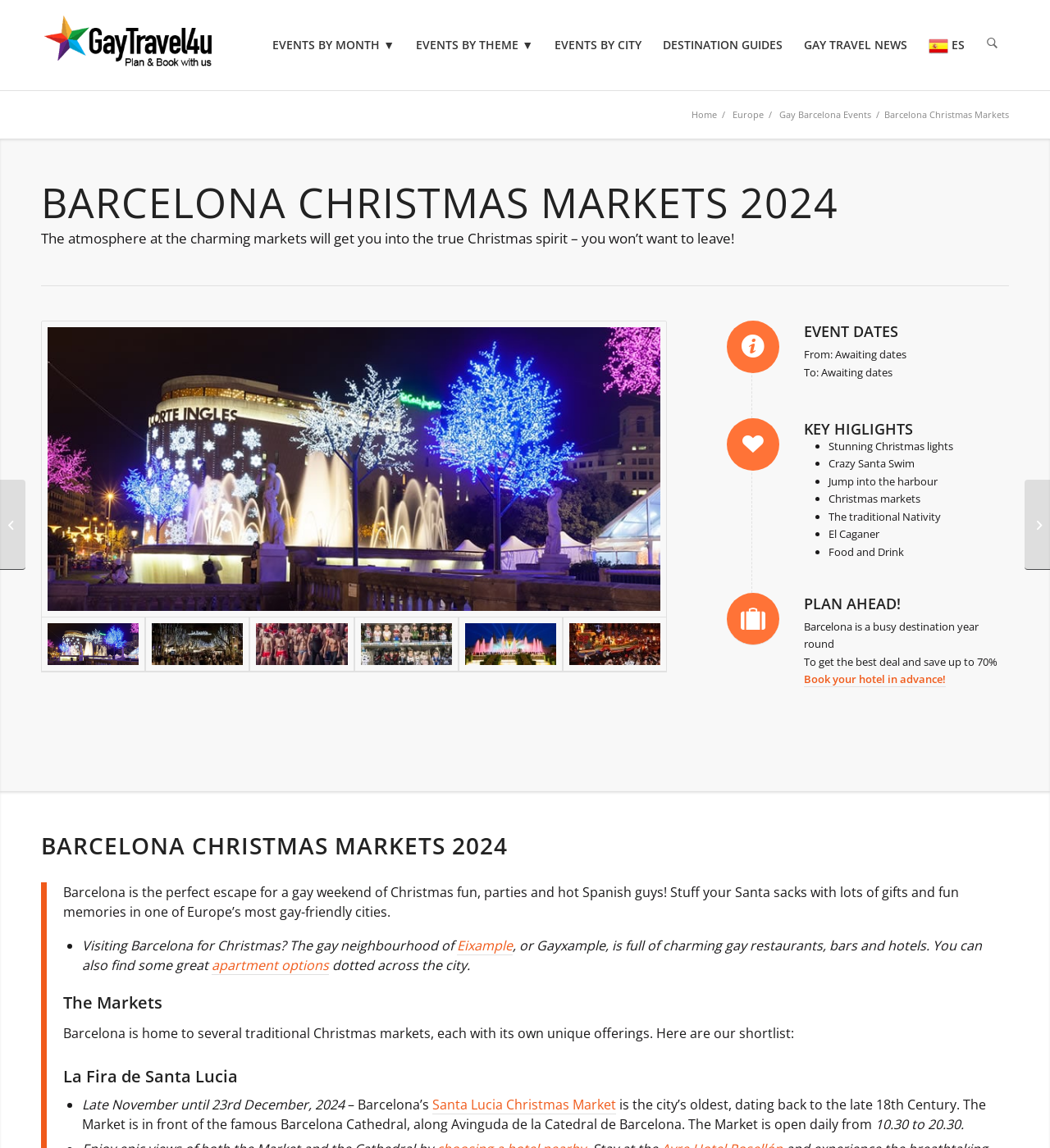Write a detailed summary of the webpage.

The webpage is about Barcelona Christmas Markets 2024, featuring a charming atmosphere that will get you into the true Christmas spirit. At the top of the page, there is a logo and a menu bar with several options, including EVENTS BY MONTH, EVENTS BY THEME, EVENTS BY CITY, DESTINATION GUIDES, GAY TRAVEL NEWS, and Search Icon. Below the menu bar, there is a main section with a heading "BARCELONA CHRISTMAS MARKETS 2024" and a brief description of the markets.

The page is divided into several sections, each with its own heading and content. The first section features a series of images, likely showcasing the Christmas markets. The second section has a heading "EVENT DATES" and provides information about the dates of the event. The third section has a heading "KEY HIGHLIGHTS" and lists several highlights of the event, including stunning Christmas lights, Crazy Santa Swim, and Christmas markets.

The fourth section has a heading "PLAN AHEAD!" and advises visitors to book their hotel in advance to get the best deal. The fifth section has another heading "BARCELONA CHRISTMAS MARKETS 2024" and provides more information about the event, including a description of Barcelona as a gay-friendly city and the gay neighbourhood of Eixample. The final section has a heading "The Markets" but does not provide any additional information.

Throughout the page, there are several links and images, including a logo, a search icon, and images of the Christmas markets. The overall layout is organized, with clear headings and concise text, making it easy to navigate and find information about the Barcelona Christmas Markets 2024.